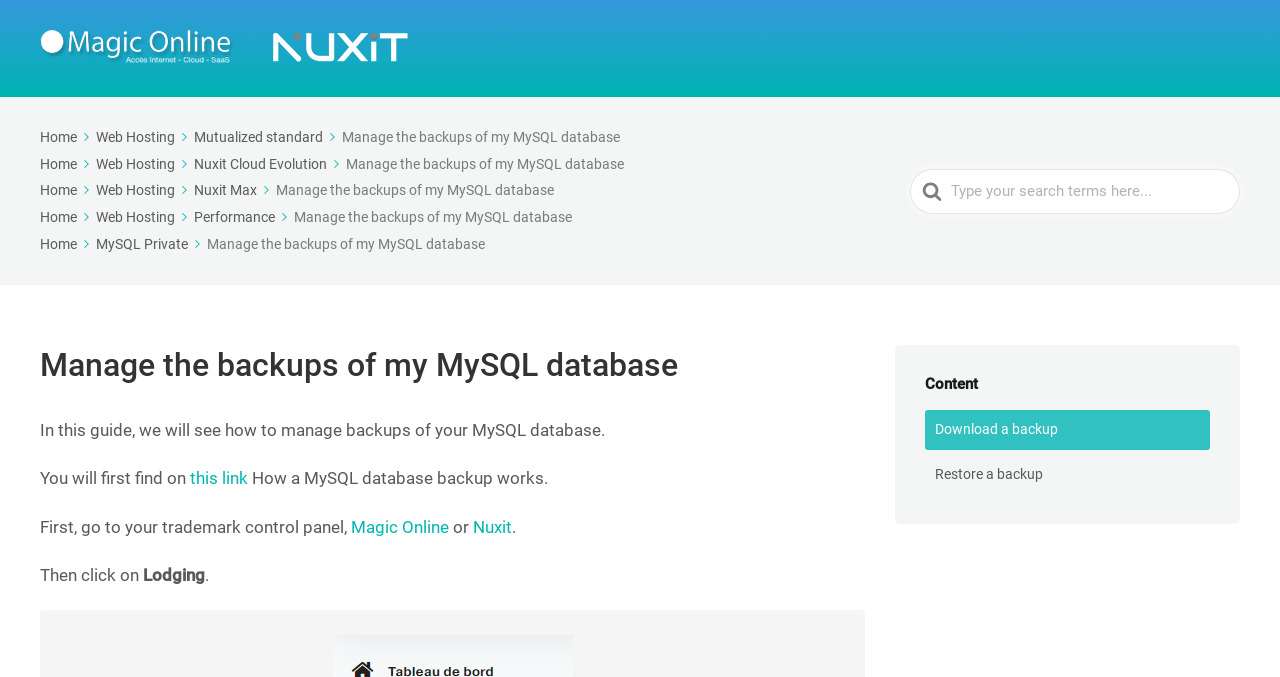How many links are there in the navigation menu?
Please interpret the details in the image and answer the question thoroughly.

The navigation menu at the top of the webpage has 7 links: Home, Web Hosting, Mutualized standard, Nuxit Cloud Evolution, Nuxit Max, Performance, and MySQL Private. Each link appears to lead to a different webpage or section related to web hosting and database management.